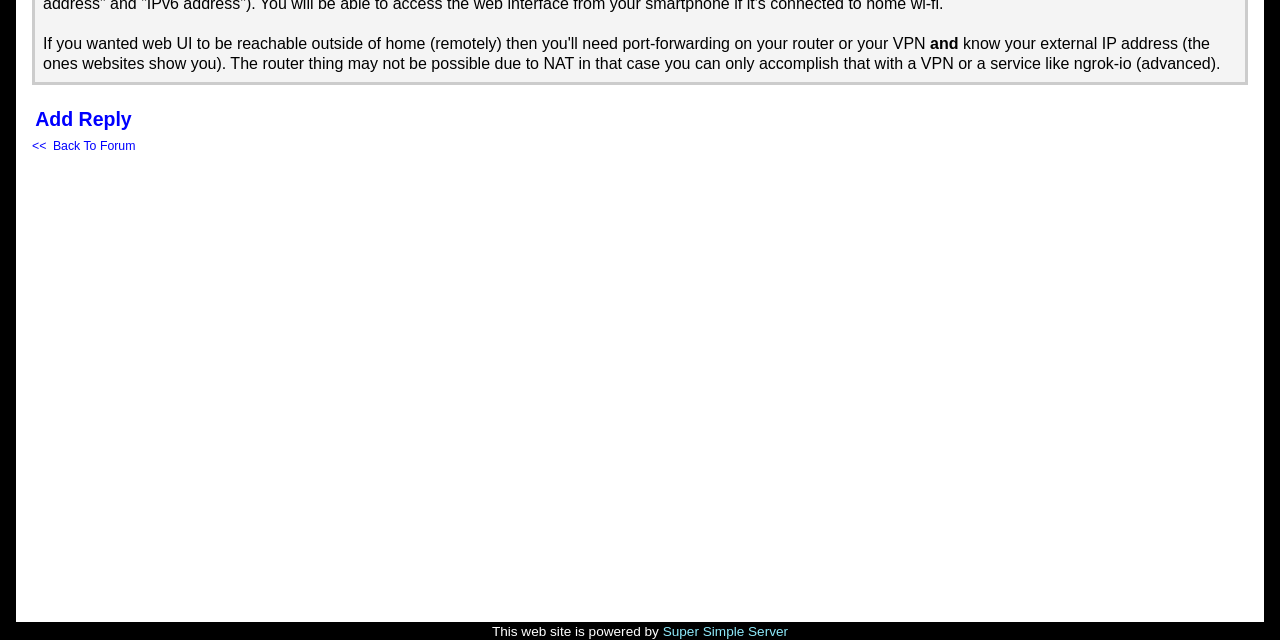From the webpage screenshot, predict the bounding box of the UI element that matches this description: "Super Simple Server".

[0.518, 0.972, 0.616, 0.998]